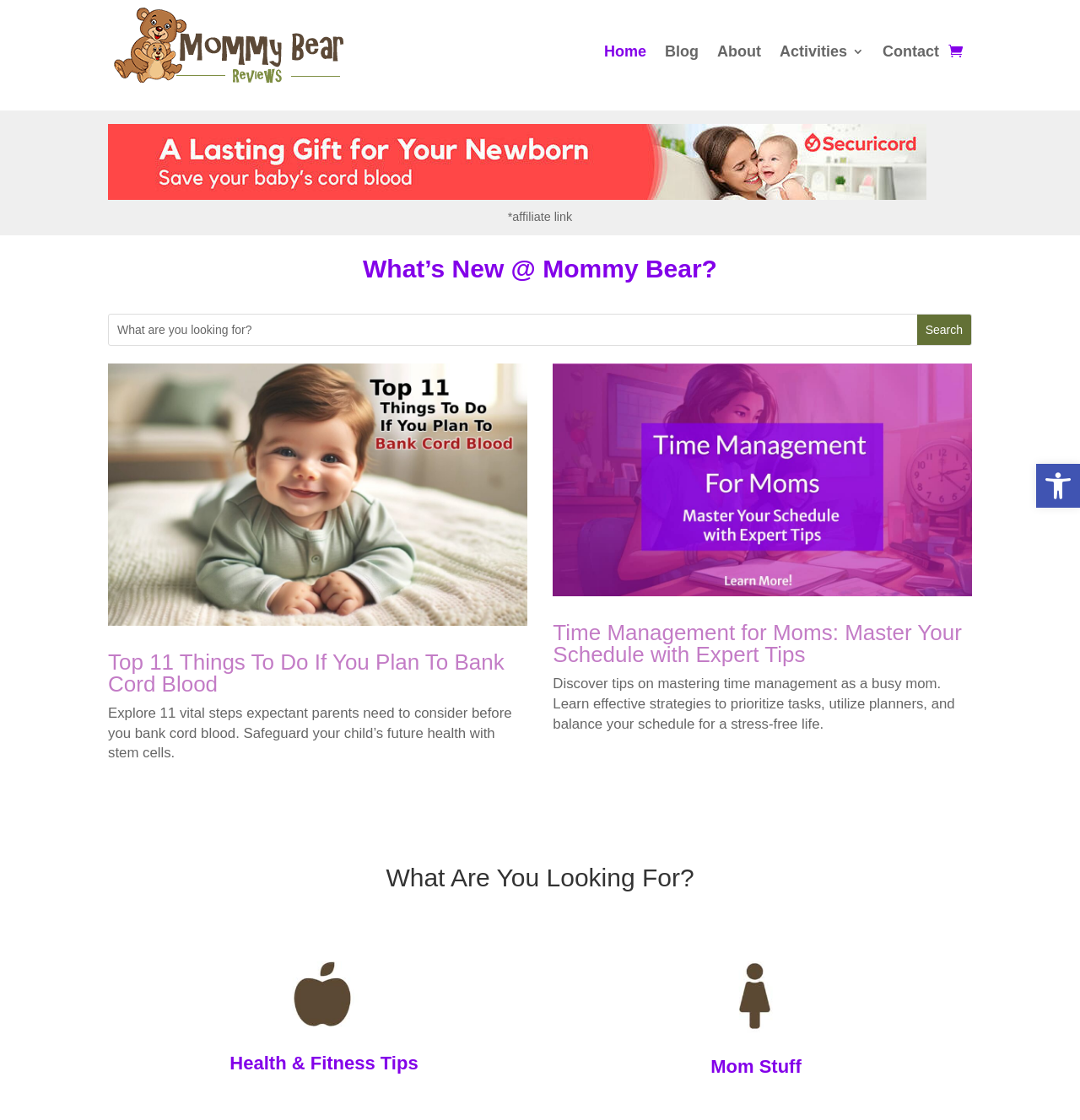Identify the bounding box coordinates of the specific part of the webpage to click to complete this instruction: "Search for something".

[0.101, 0.281, 0.899, 0.308]